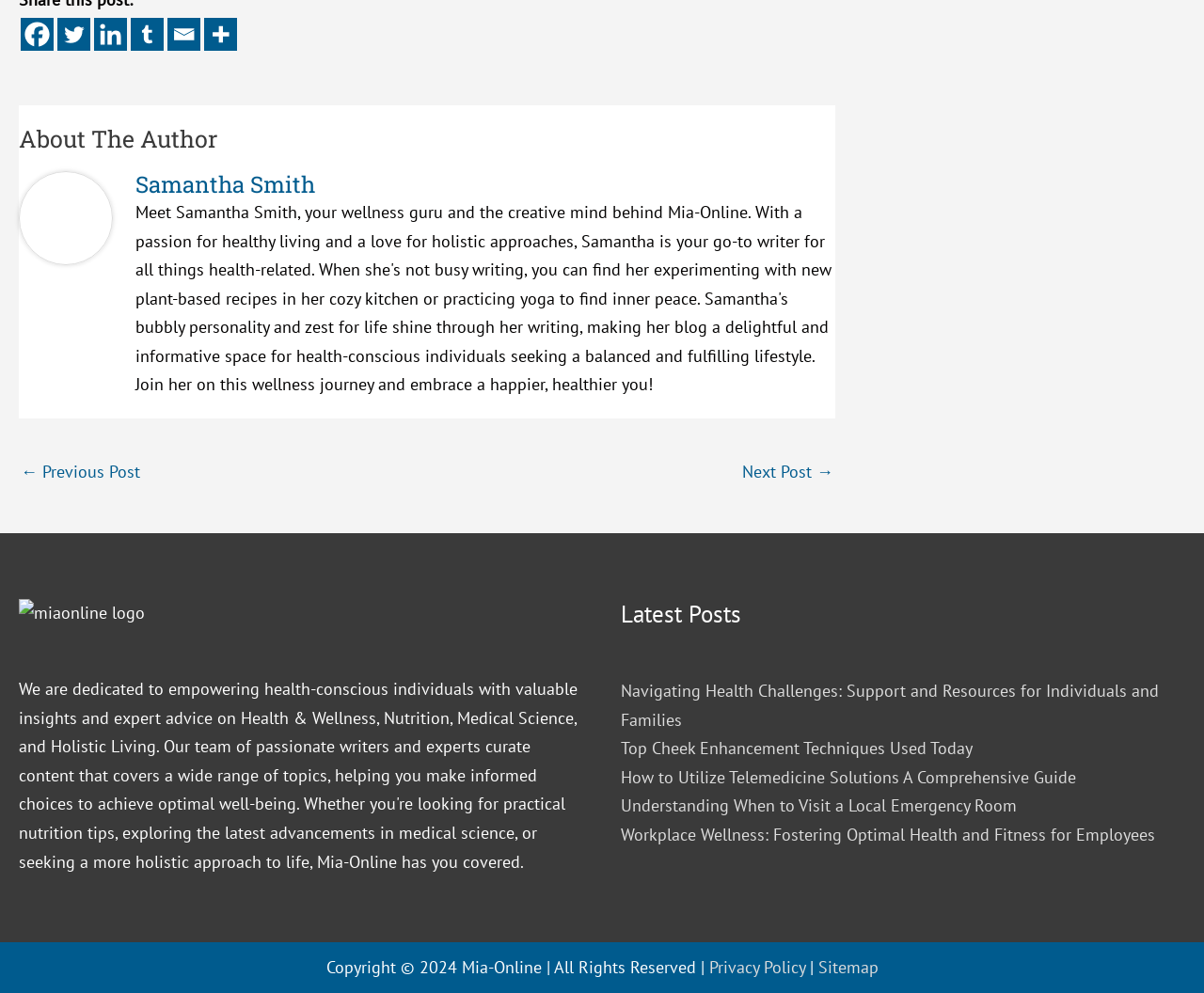Please answer the following question using a single word or phrase: 
What is the topic of the latest posts?

Health and wellness